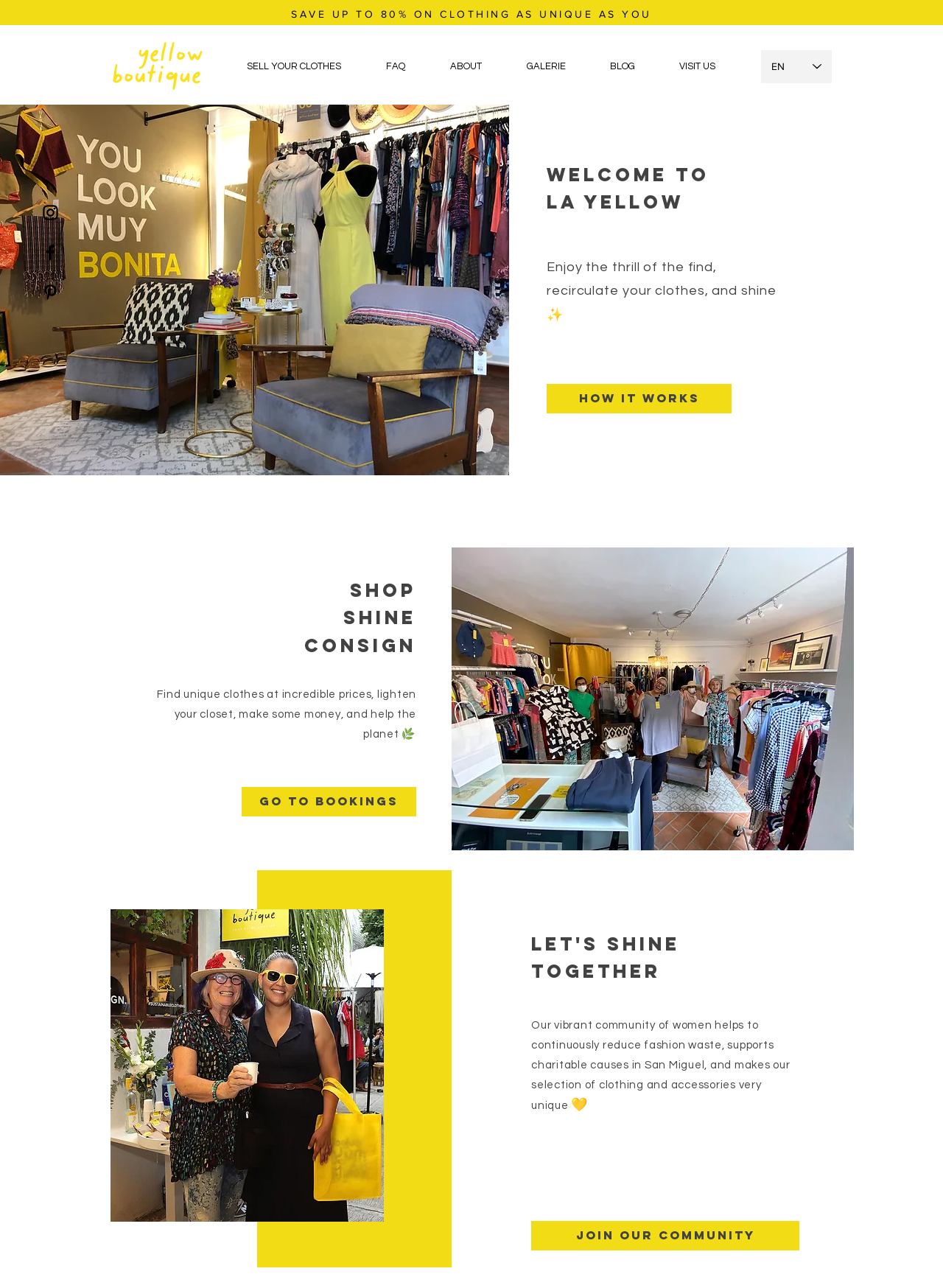Identify the bounding box coordinates for the UI element described as follows: SELL YOUR CLOTHES. Use the format (top-left x, top-left y, bottom-right x, bottom-right y) and ensure all values are floating point numbers between 0 and 1.

[0.238, 0.037, 0.385, 0.066]